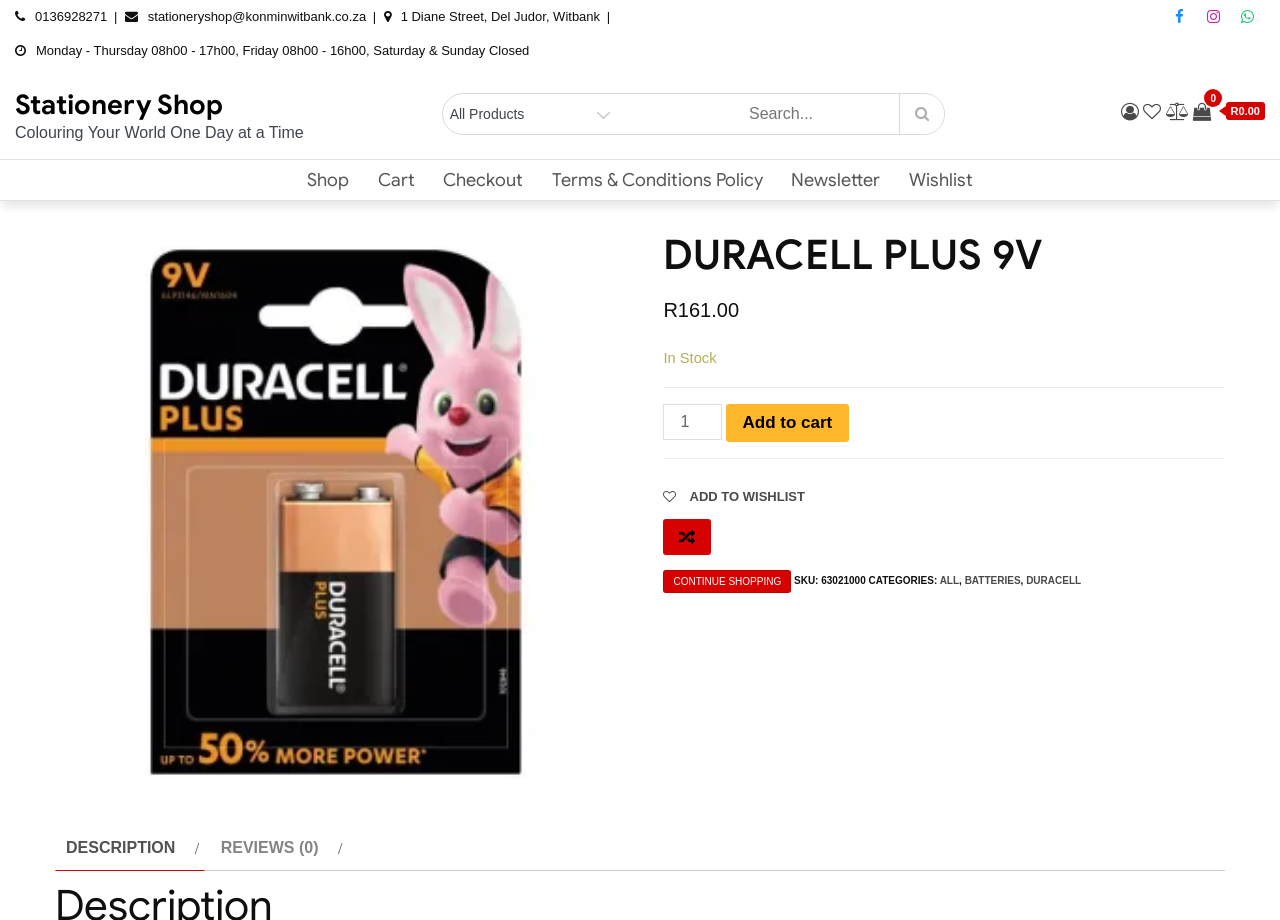Answer the following query with a single word or phrase:
What is the current quantity of the product?

1